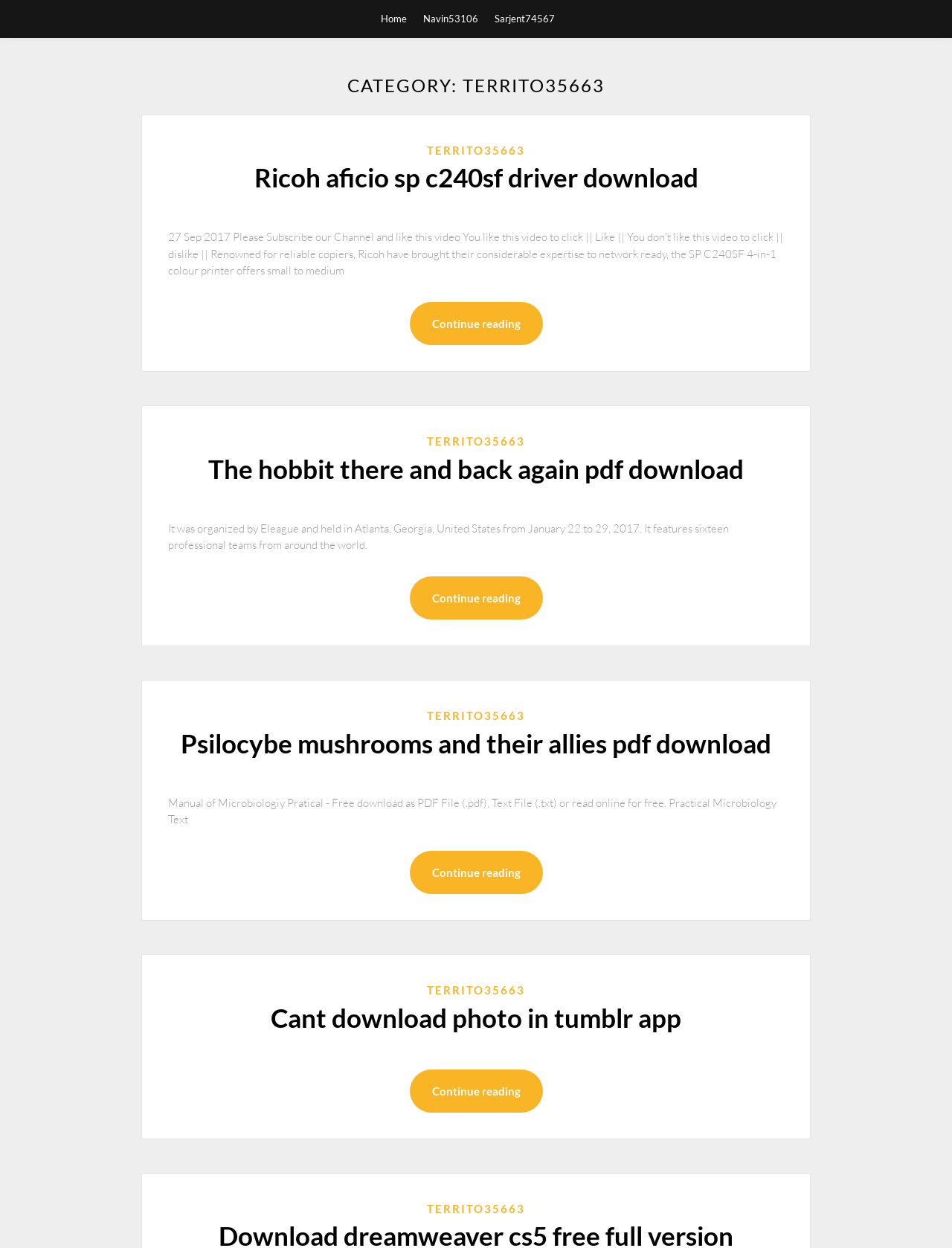Please provide a brief answer to the following inquiry using a single word or phrase:
What type of products are supported?

Ricoh products